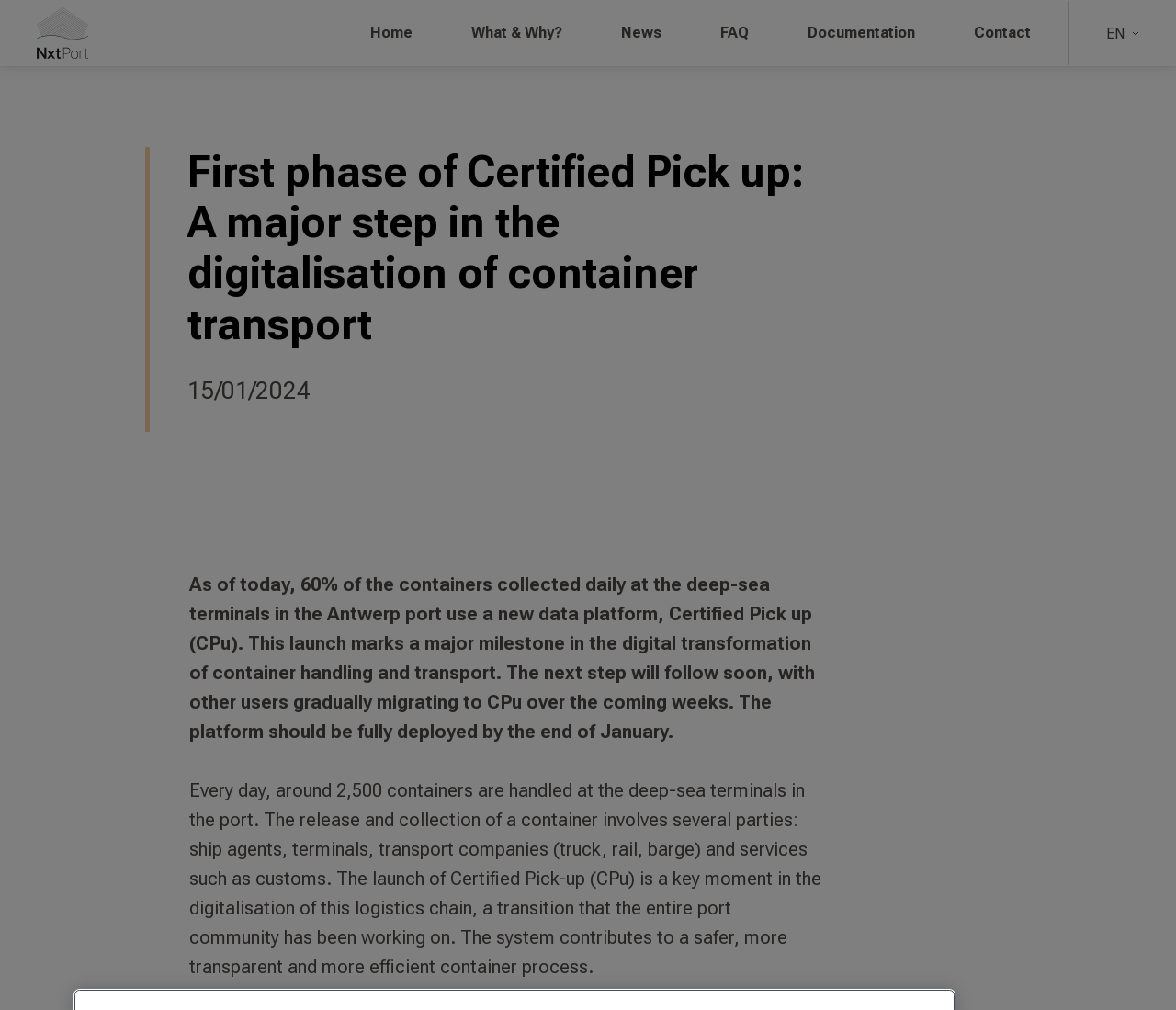Please determine and provide the text content of the webpage's heading.

First phase of Certified Pick up: A major step in the digitalisation of container transport